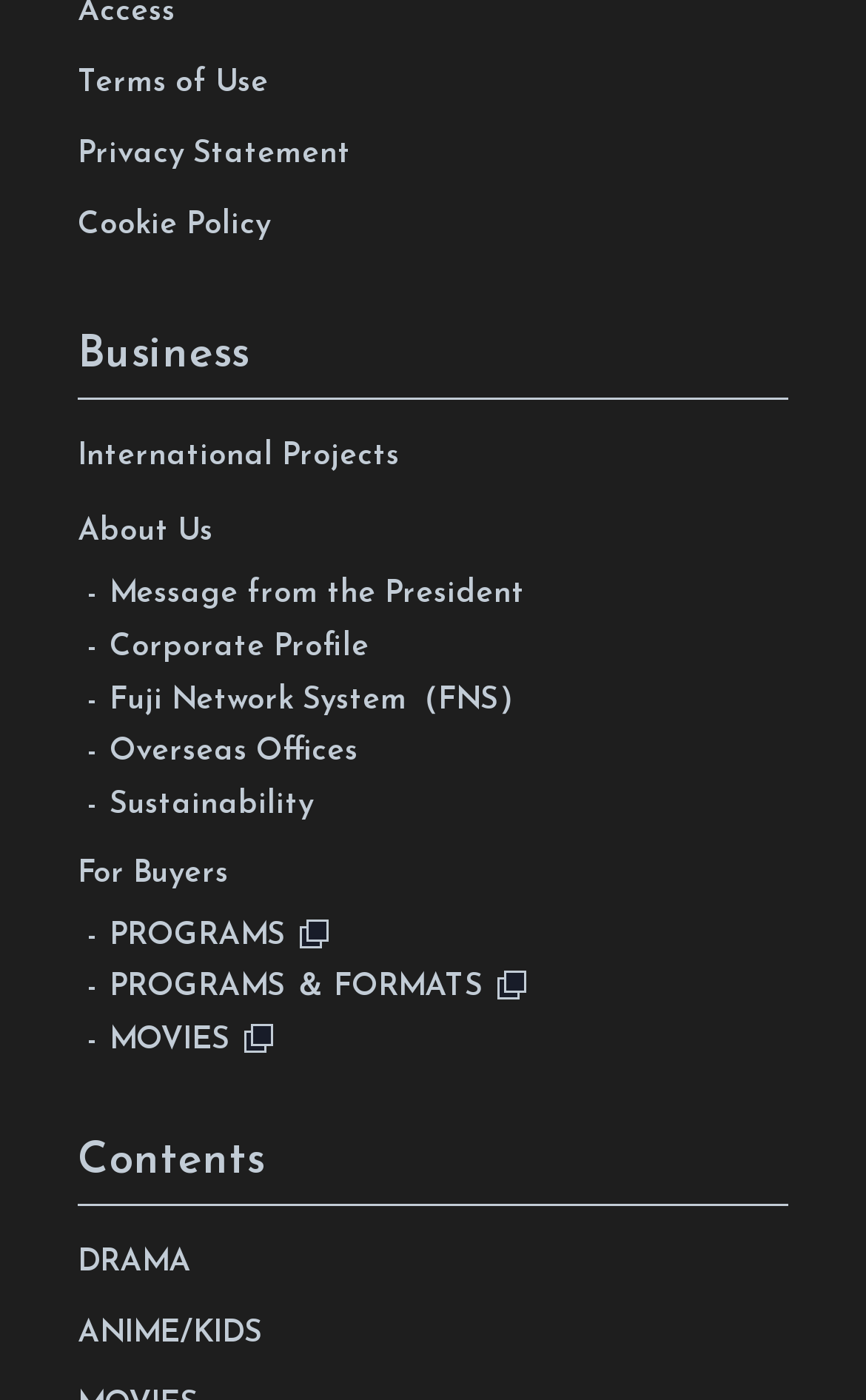How many links are in the footer?
Using the screenshot, give a one-word or short phrase answer.

8